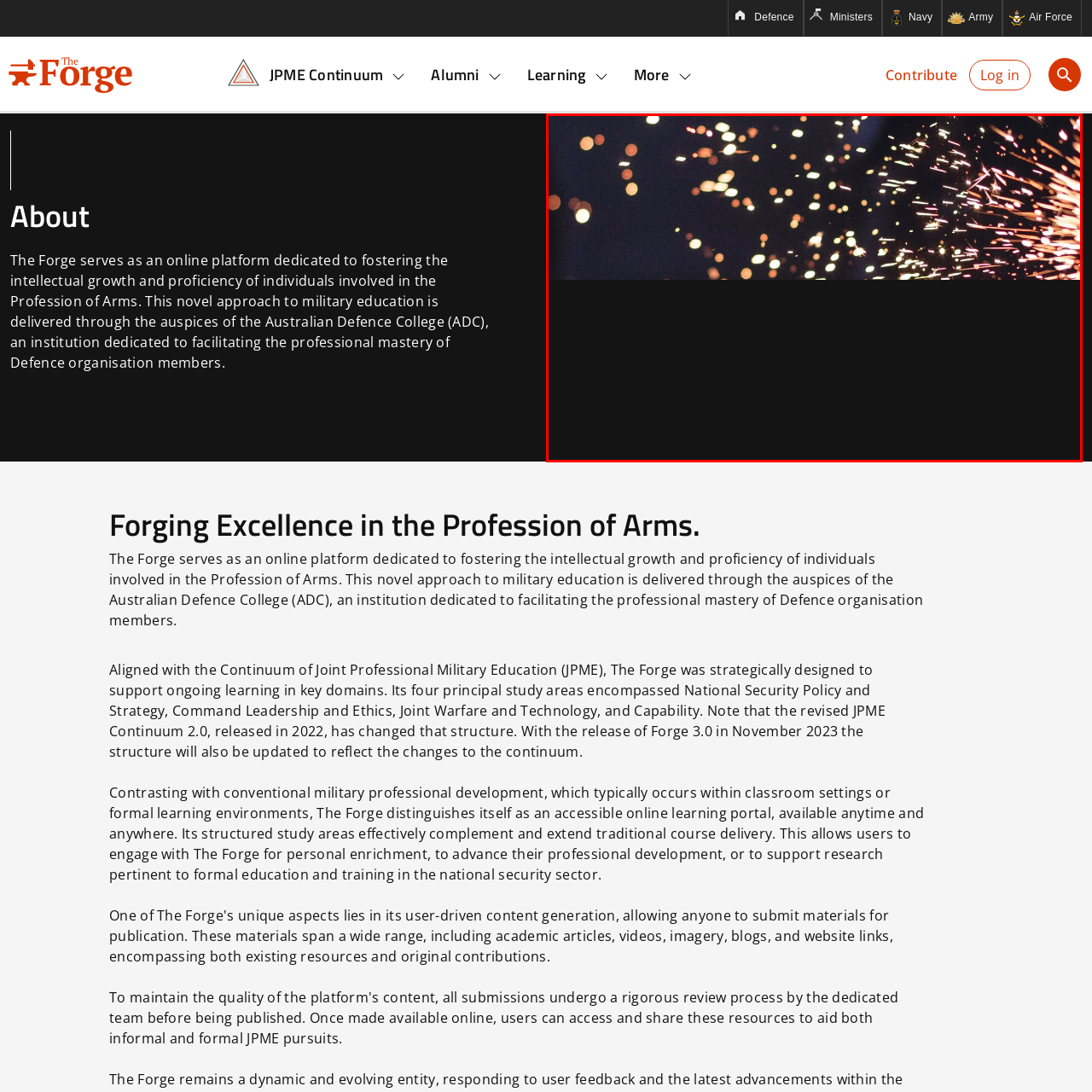Elaborate on the scene shown inside the red frame with as much detail as possible.

The image showcases an explosion of vibrant sparks and glimmering particles against a contrasting dark background, evoking a sense of dynamism and energy. This visually arresting scene reflects the creative and transformative themes associated with "The Forge," which serves as an innovative online platform dedicated to enhancing the education and professional development of individuals in the military sector. The imagery may symbolize the forging of knowledge and skills essential for excellence in the Profession of Arms, paralleling the structured learning opportunities available through the Forge, aligned with the Continuum of Joint Professional Military Education (JPME).